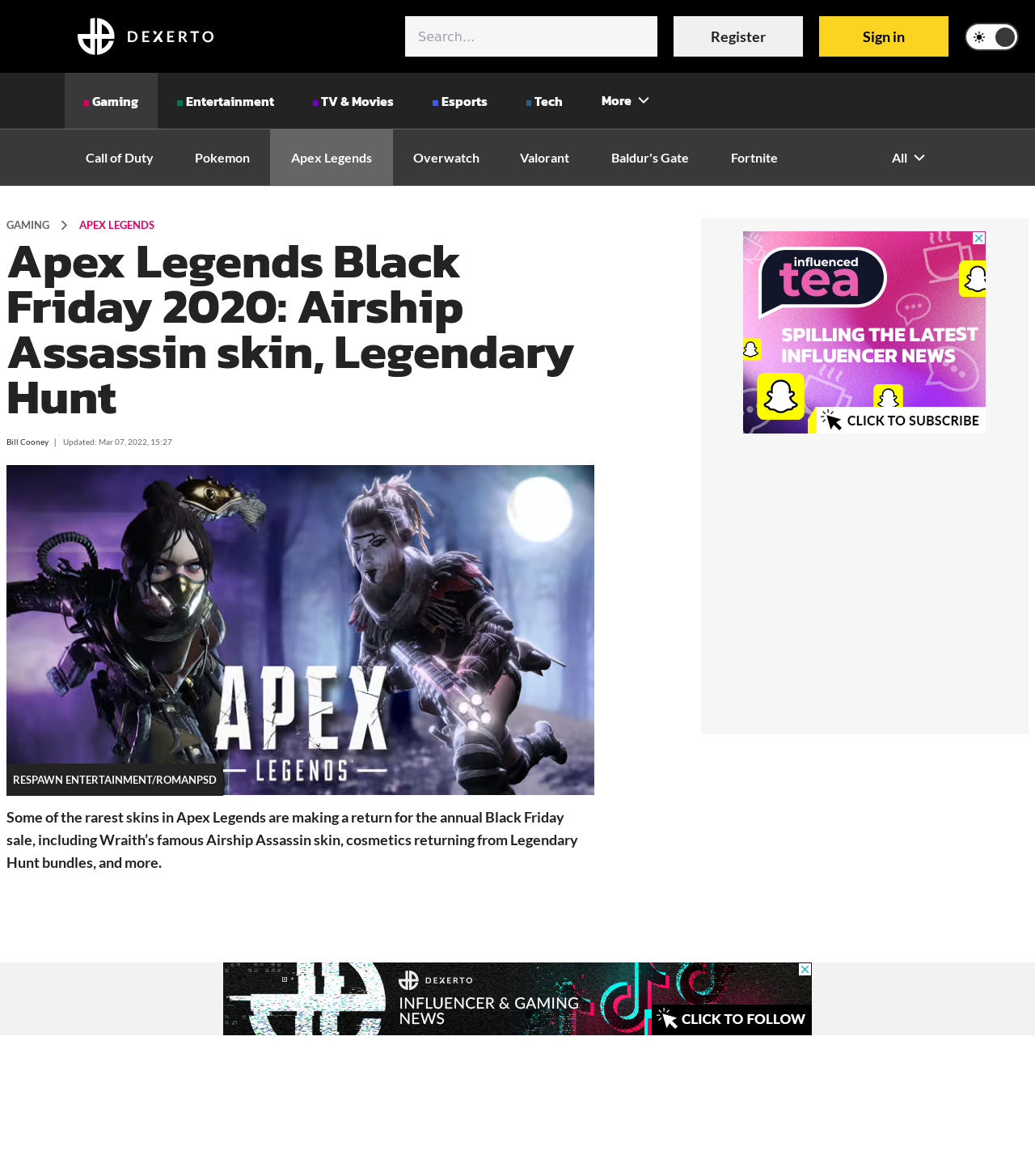Generate a thorough caption that explains the contents of the webpage.

The webpage is about Apex Legends Black Friday 2020, specifically featuring the Airship Assassin skin and Legendary Hunt. At the top, there is a navigation menu with a logo on the left and a search bar on the right. Below the navigation menu, there is a vertical menu with various categories such as gaming, entertainment, TV & movies, esports, and tech.

On the left side of the page, there is a list of popular games, including Call of Duty, Pokémon, Apex Legends, Overwatch, Valorant, and more. Each game is represented by a link with its corresponding name.

In the main content area, there is a heading that reads "Apex Legends Black Friday 2020: Airship Assassin skin, Legendary Hunt". Below the heading, there is an article or news piece written by Bill Cooney, with an updated timestamp.

At the bottom of the page, there is a button labeled "All" with an arrow icon, which suggests that there is more content to be displayed. Additionally, there are several small images scattered throughout the page, likely used as icons or decorations.

Overall, the webpage appears to be a news article or blog post about Apex Legends, with a focus on its Black Friday 2020 event and the Airship Assassin skin.